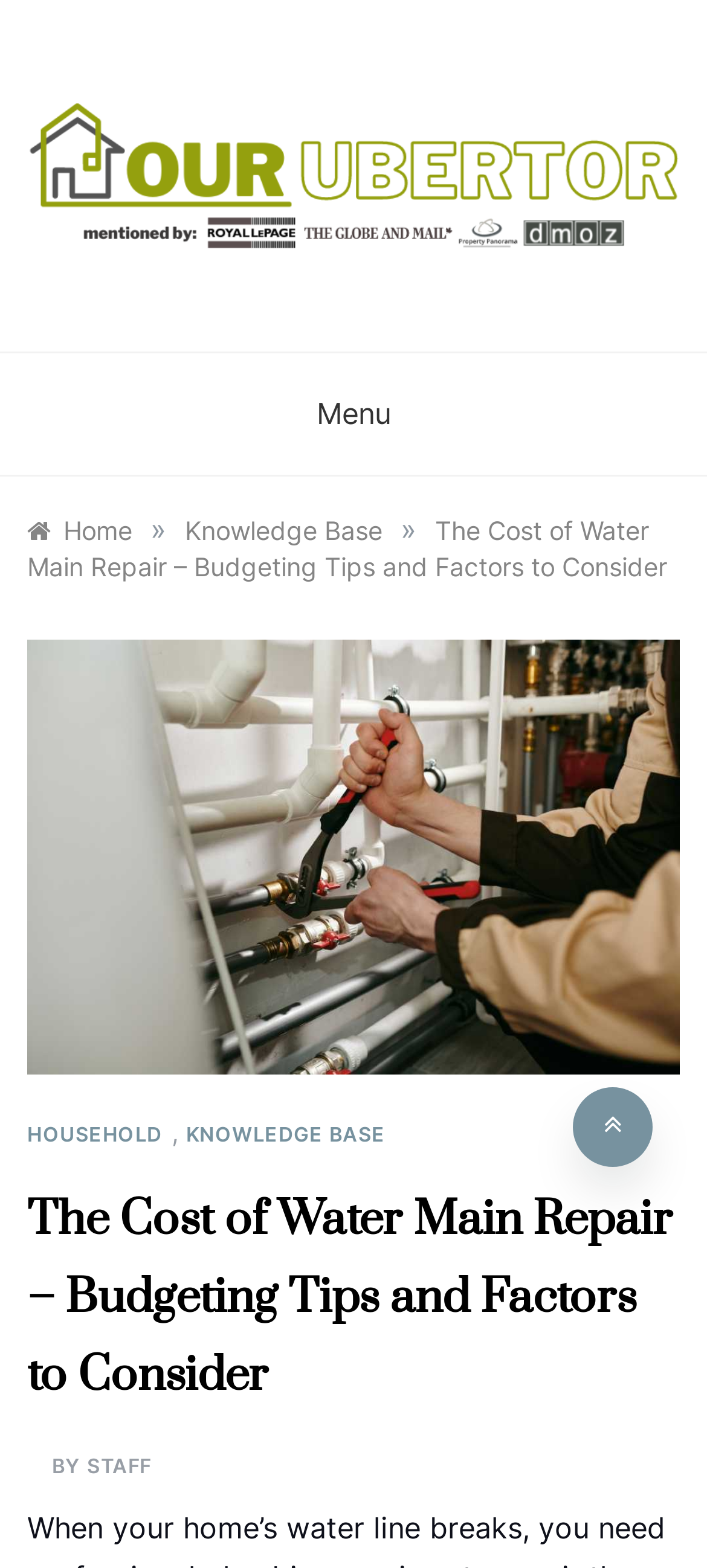Please determine the bounding box coordinates of the element's region to click for the following instruction: "Click on Education".

None